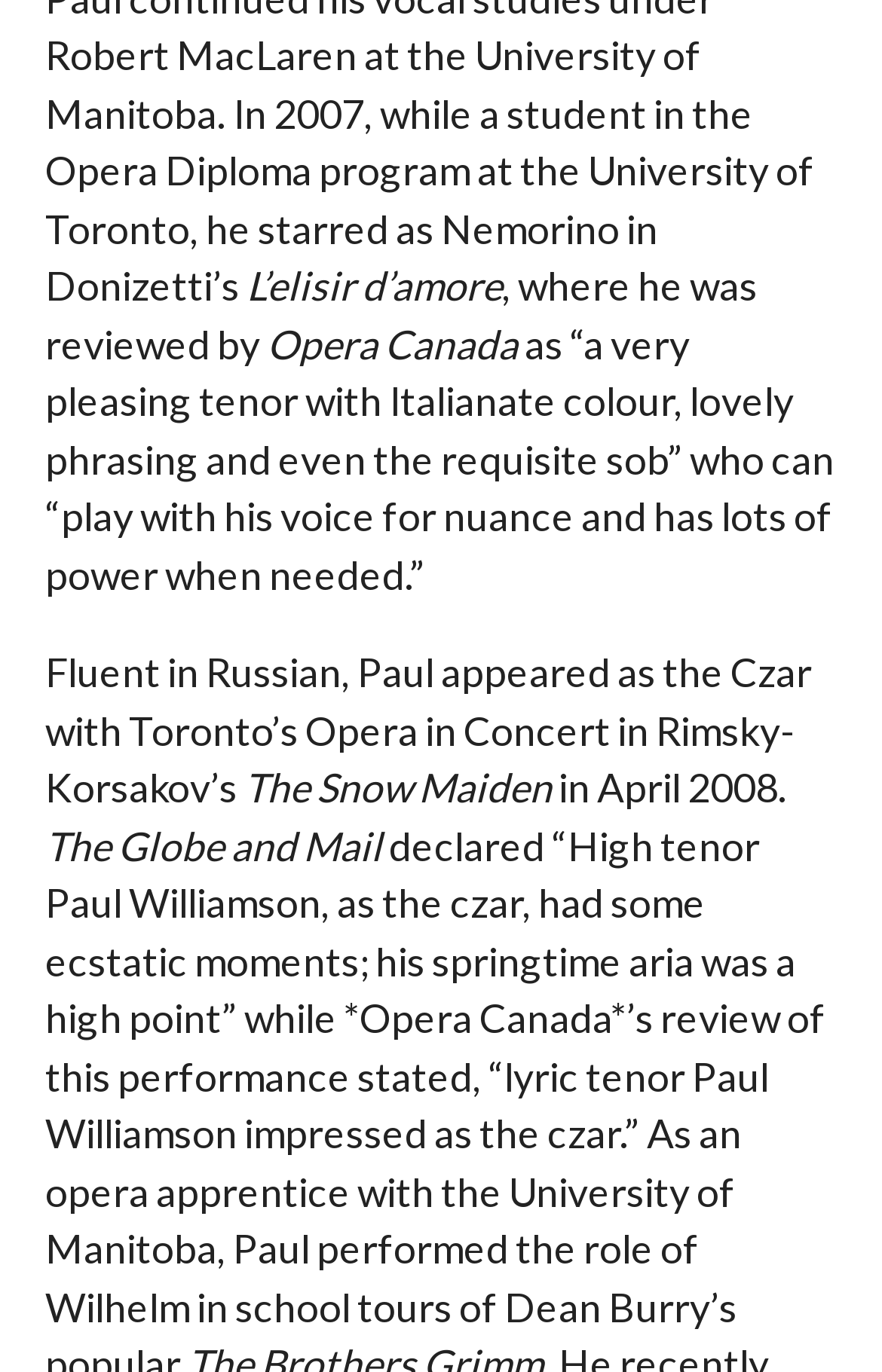Kindly determine the bounding box coordinates for the area that needs to be clicked to execute this instruction: "View reviews".

[0.205, 0.628, 0.949, 0.687]